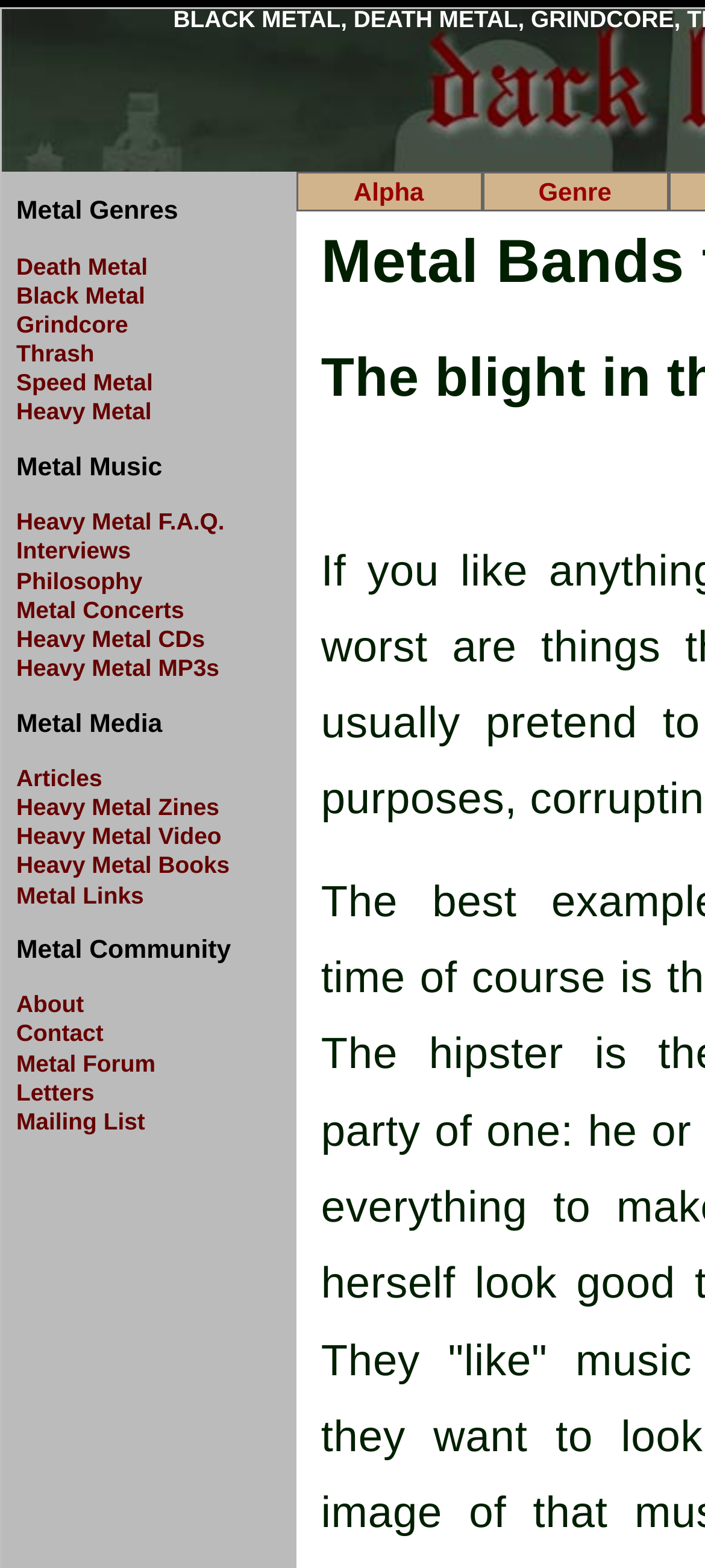Please specify the bounding box coordinates of the region to click in order to perform the following instruction: "Visit About page".

[0.023, 0.632, 0.419, 0.65]